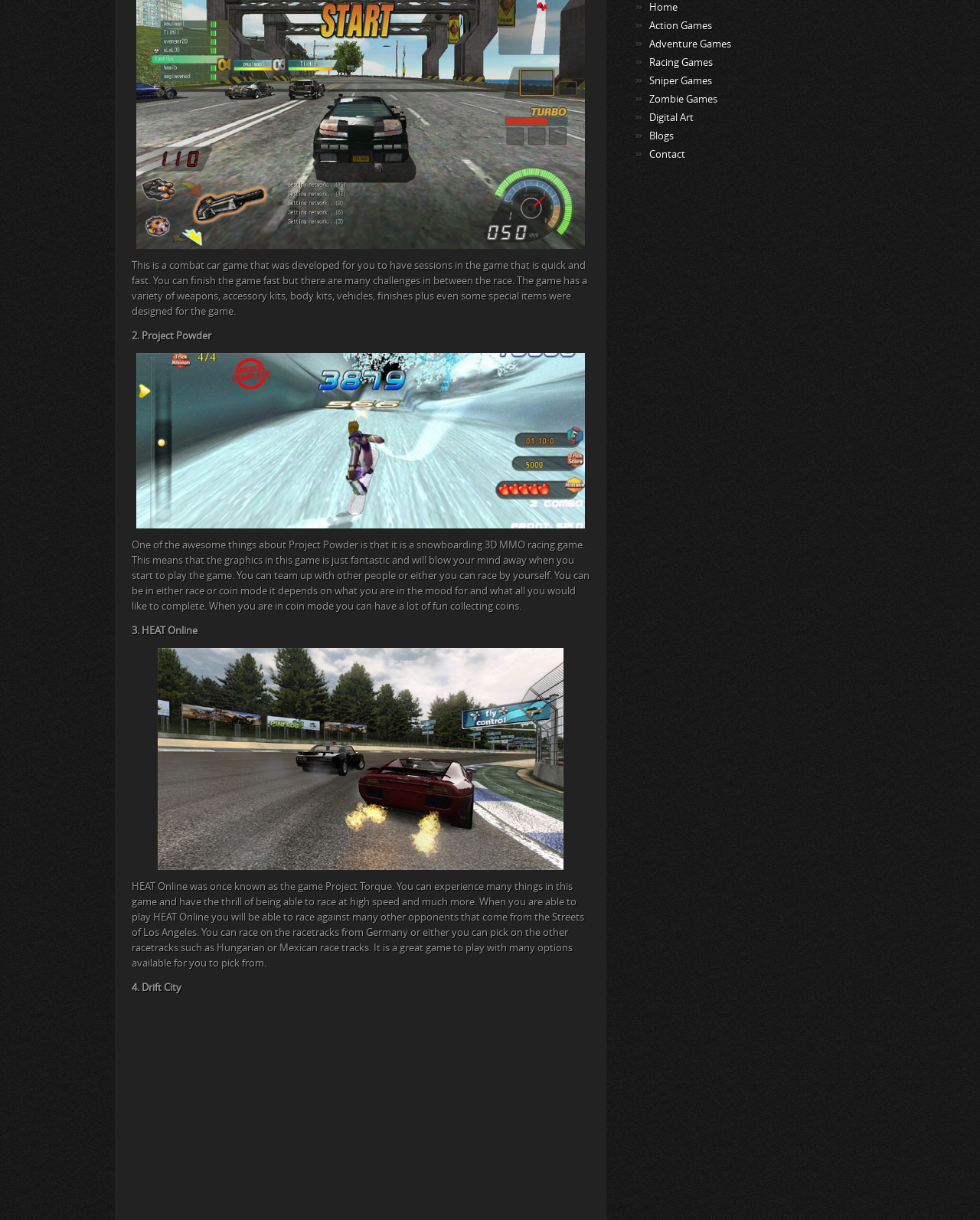Provide the bounding box coordinates of the HTML element described as: "alt="AutomationNth Logo"". The bounding box coordinates should be four float numbers between 0 and 1, i.e., [left, top, right, bottom].

None